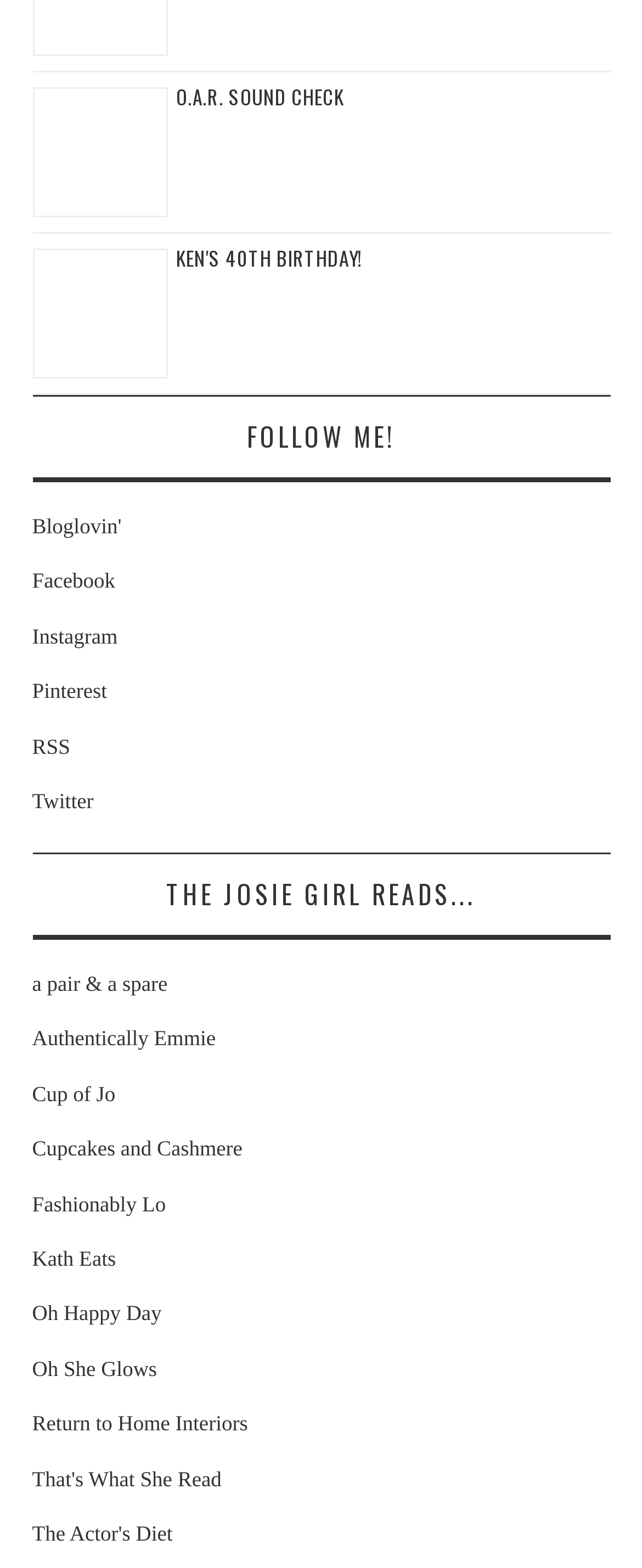Based on the visual content of the image, answer the question thoroughly: What is the first blog mentioned?

I looked at the section with the heading 'THE JOSIE GIRL READS...' and found the first link mentioned is 'a pair & a spare'.